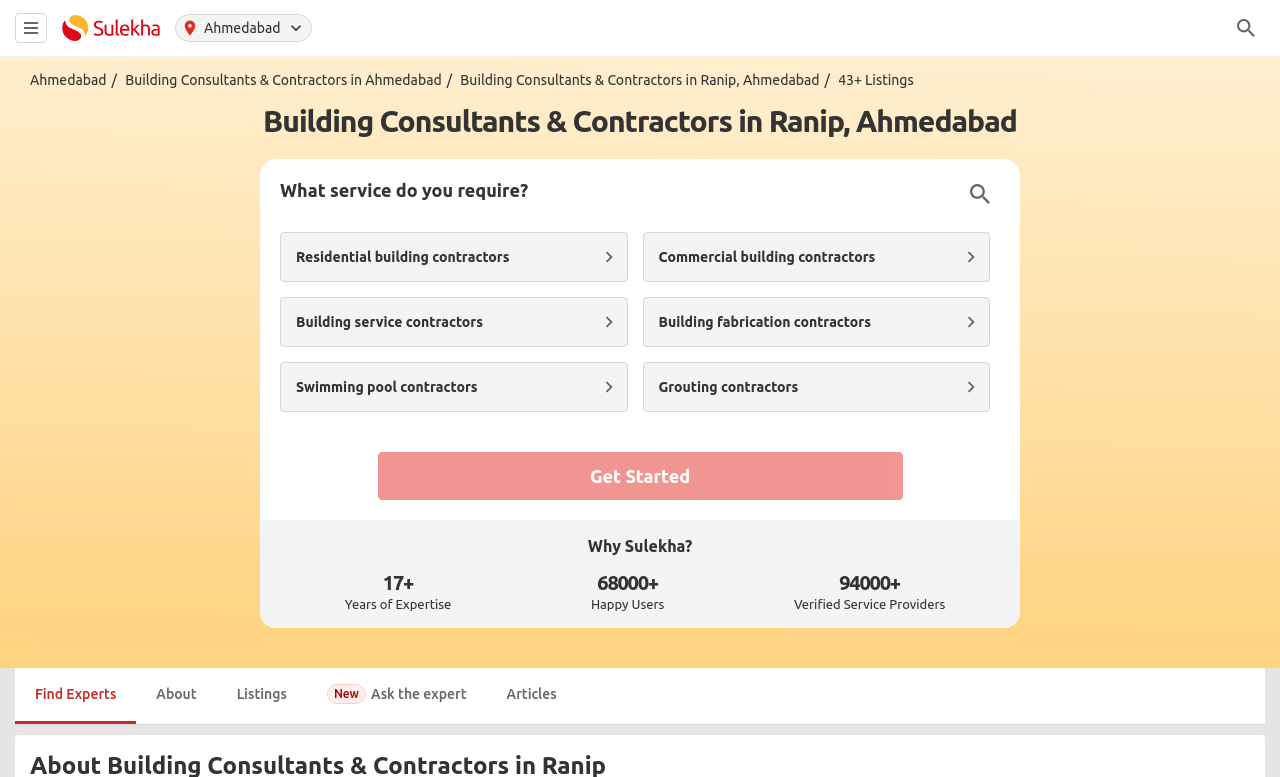Please find and give the text of the main heading on the webpage.

Building Consultants & Contractors in Ranip, Ahmedabad